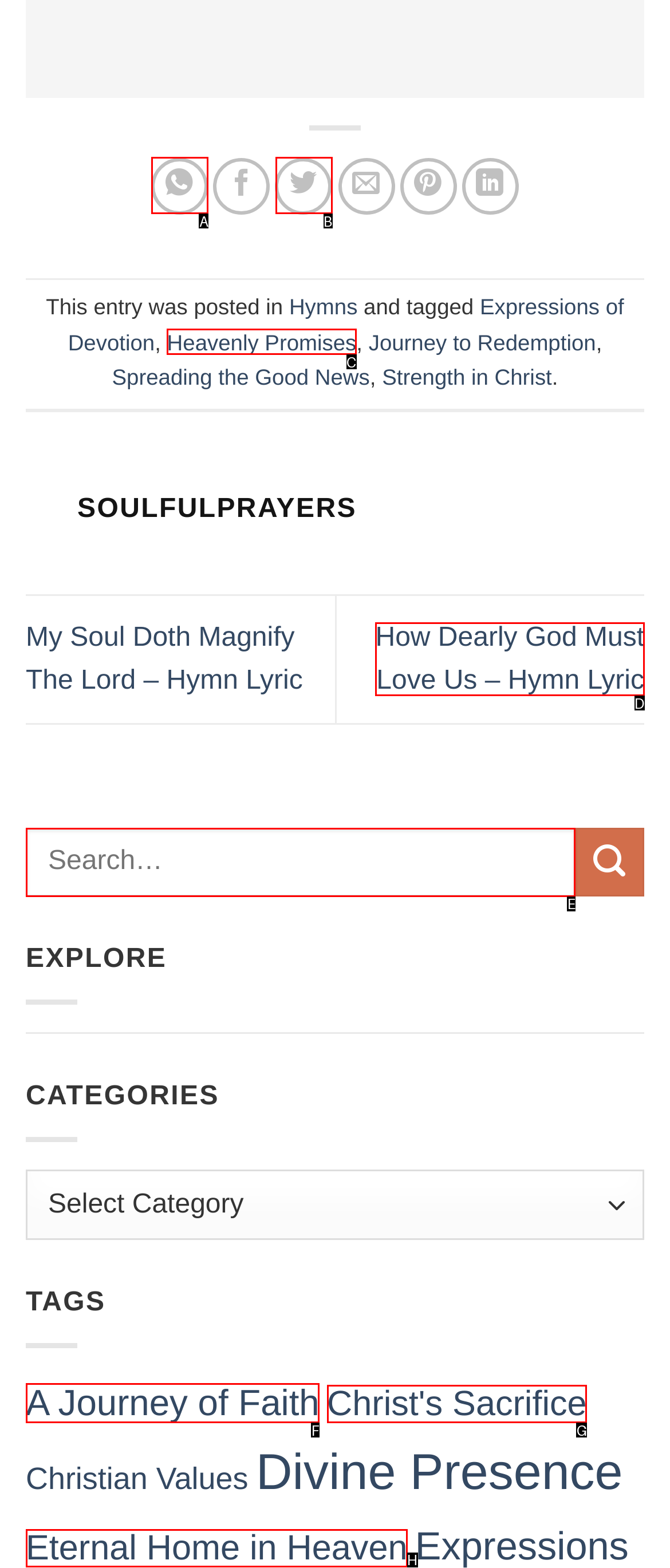Match the following description to a UI element: Christ's Sacrifice
Provide the letter of the matching option directly.

G